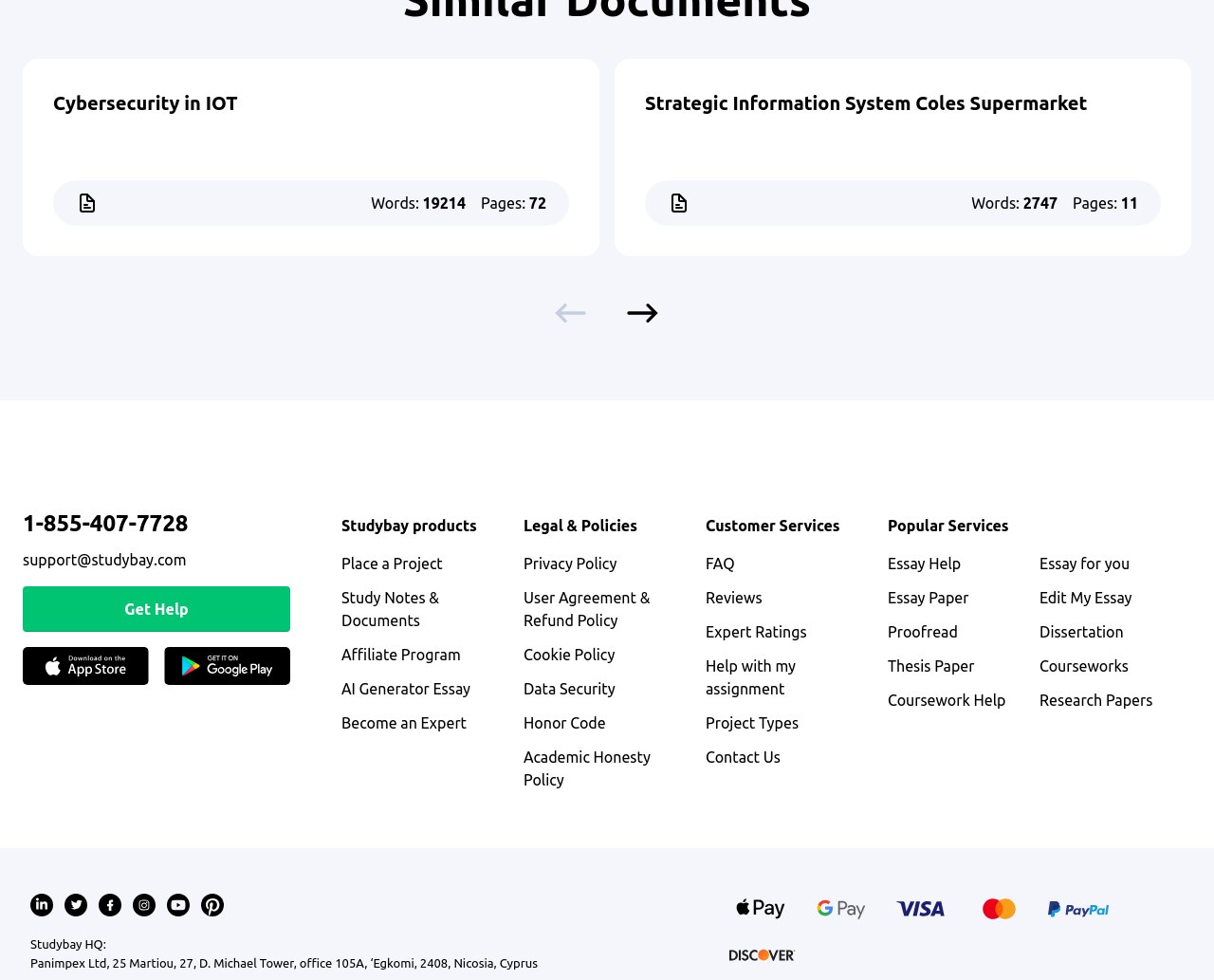Predict the bounding box coordinates of the area that should be clicked to accomplish the following instruction: "Contact support via '1-855-407-7728'". The bounding box coordinates should consist of four float numbers between 0 and 1, i.e., [left, top, right, bottom].

[0.019, 0.517, 0.155, 0.552]